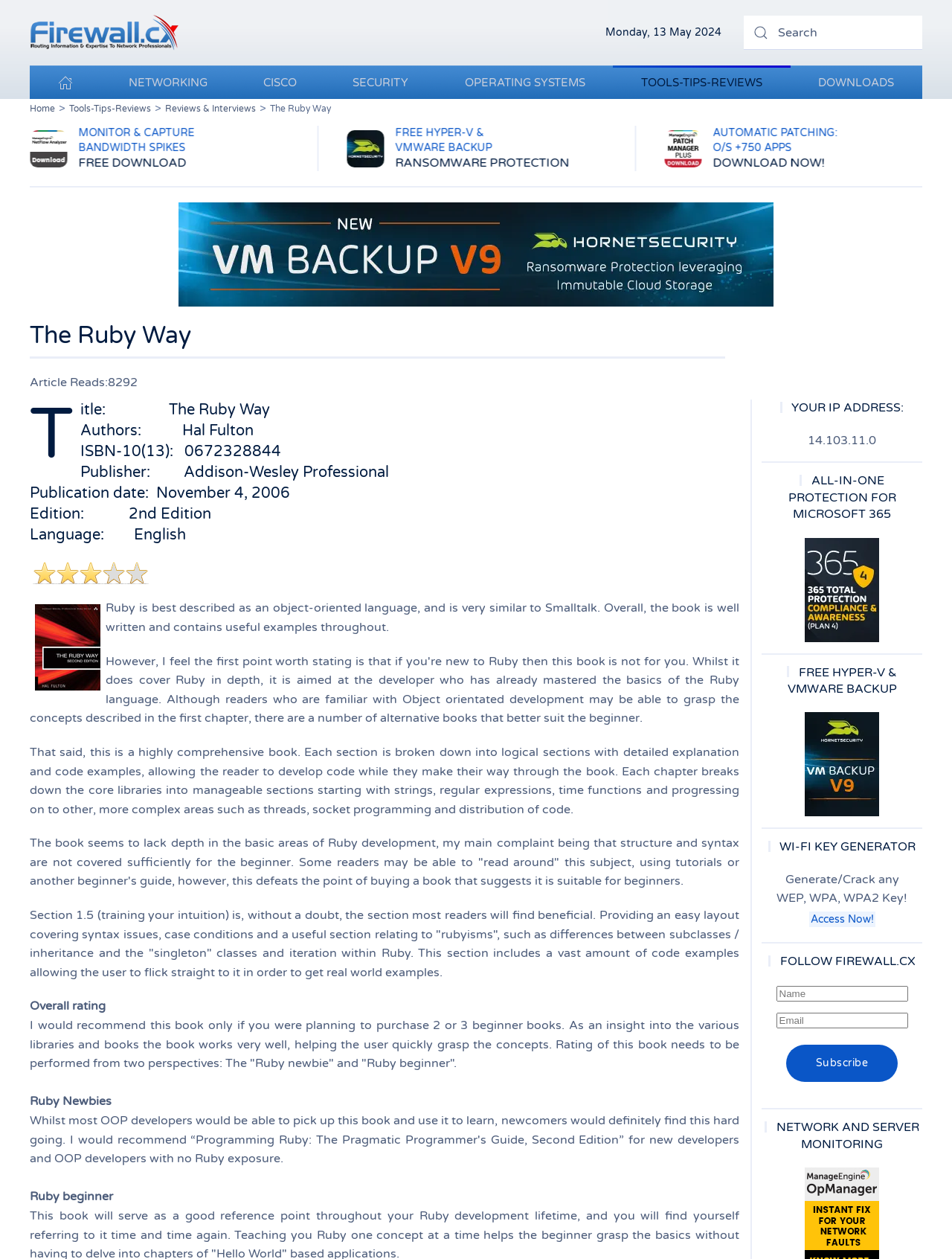Look at the image and write a detailed answer to the question: 
What is the rating of the book according to the reviewer?

The question asks for the rating of the book according to the reviewer. By looking at the webpage, we can see that the reviewer provides a detailed review of the book but does not provide a specific rating. Therefore, the answer is 'Not specified'.